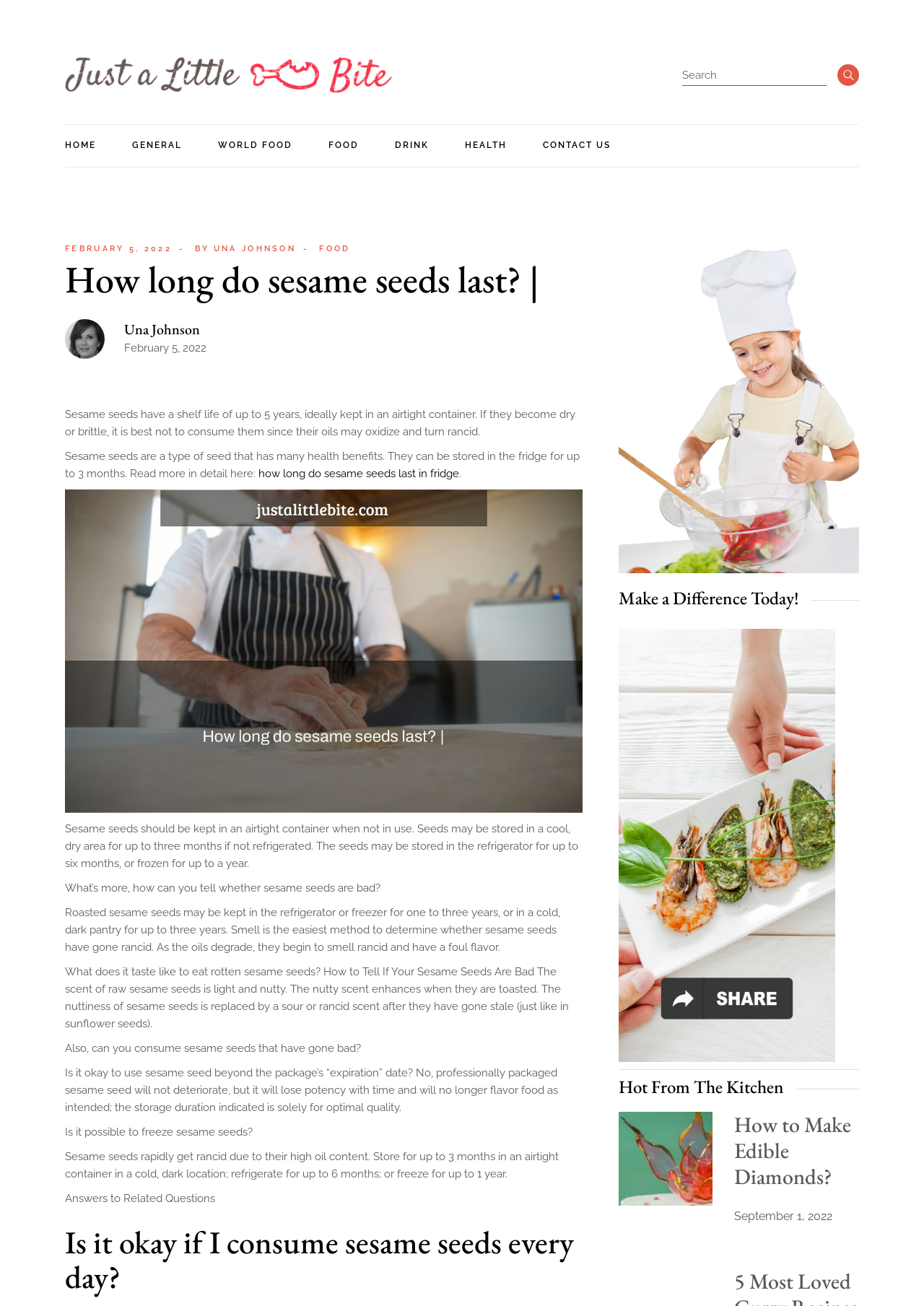Please specify the coordinates of the bounding box for the element that should be clicked to carry out this instruction: "View the Social Media link". The coordinates must be four float numbers between 0 and 1, formatted as [left, top, right, bottom].

[0.175, 0.145, 0.314, 0.158]